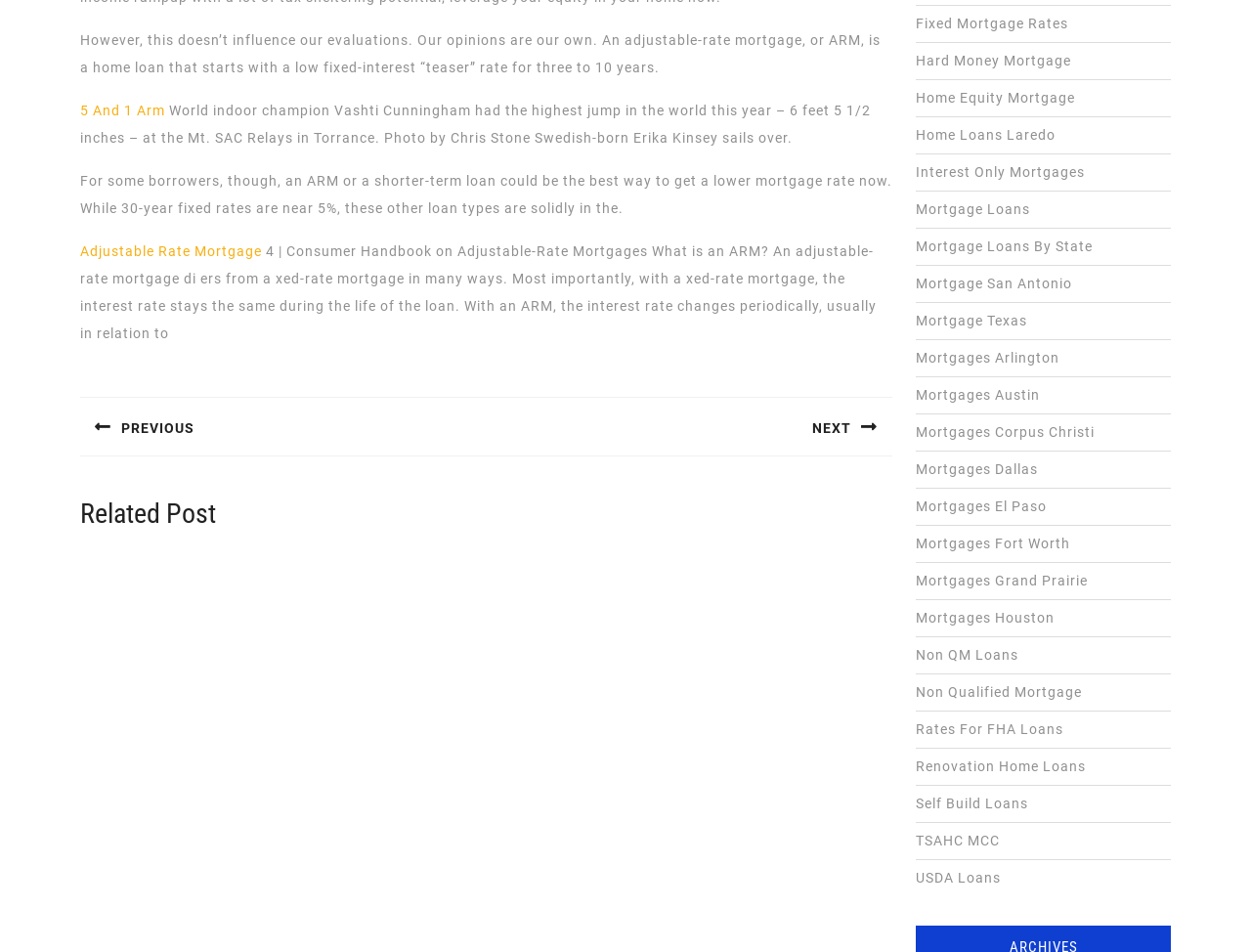Locate the bounding box coordinates for the element described below: "Mortgage Loans". The coordinates must be four float values between 0 and 1, formatted as [left, top, right, bottom].

[0.732, 0.211, 0.823, 0.228]